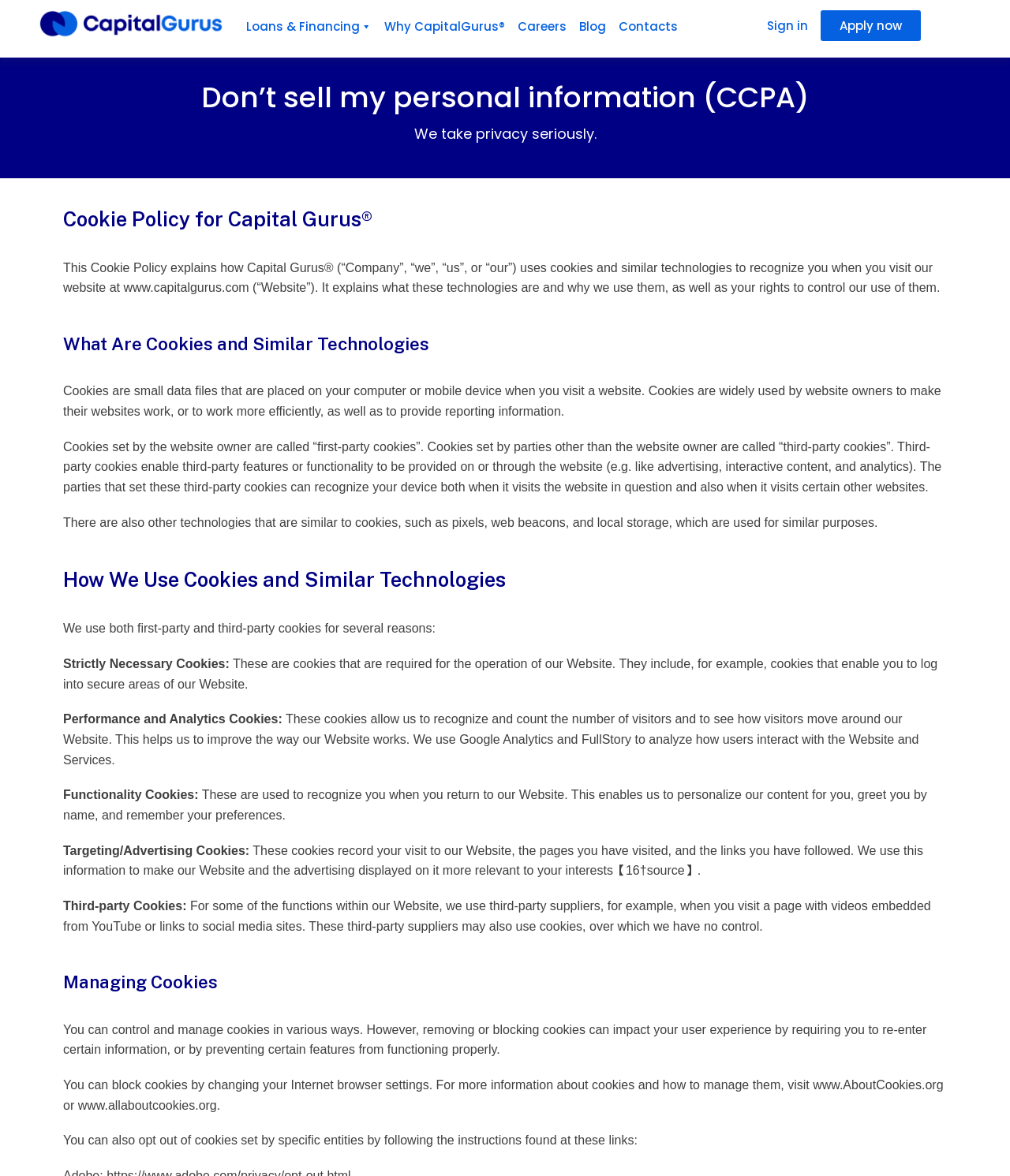Provide the bounding box coordinates for the UI element described in this sentence: "Contacts". The coordinates should be four float values between 0 and 1, i.e., [left, top, right, bottom].

[0.612, 0.009, 0.684, 0.036]